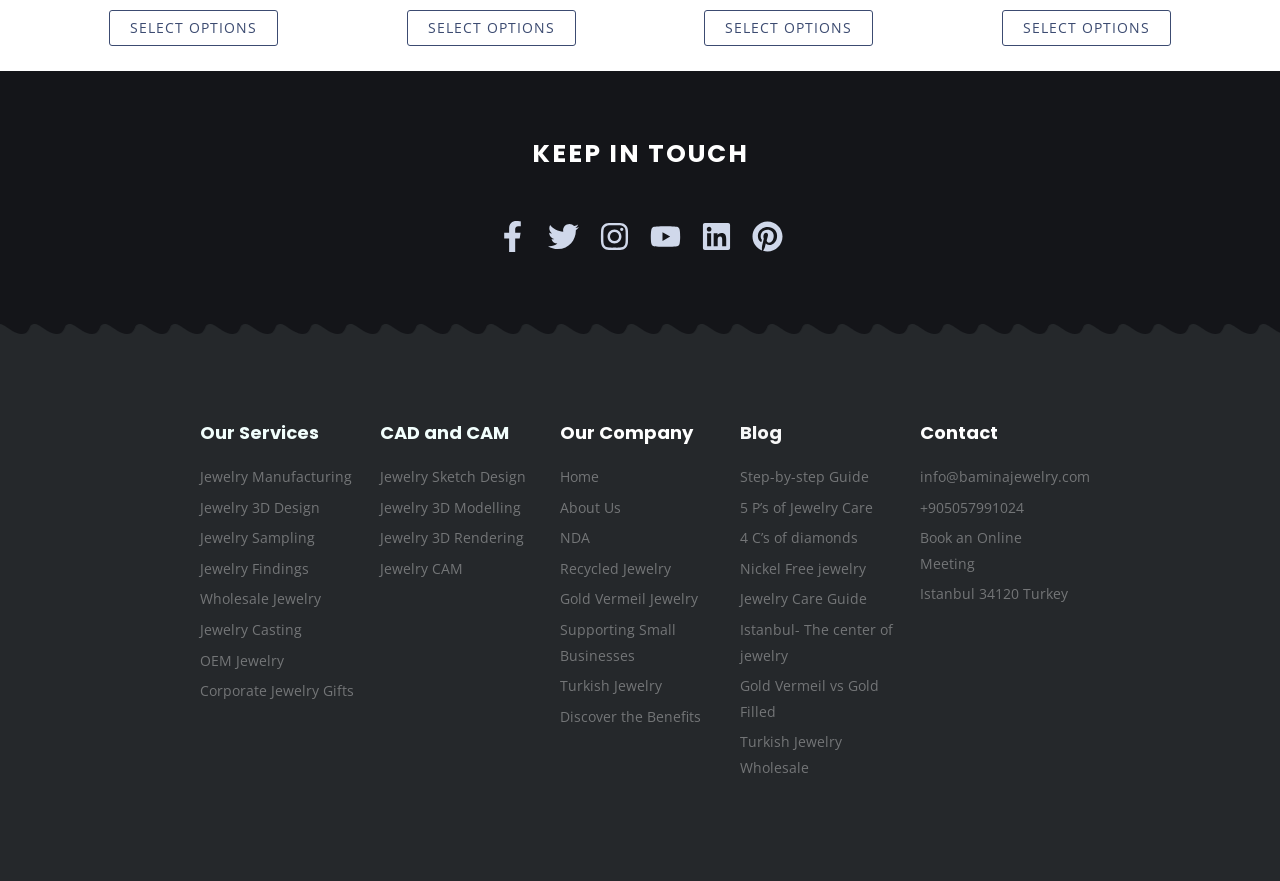Identify the bounding box coordinates of the region that should be clicked to execute the following instruction: "Learn about Jewelry Manufacturing".

[0.156, 0.527, 0.281, 0.556]